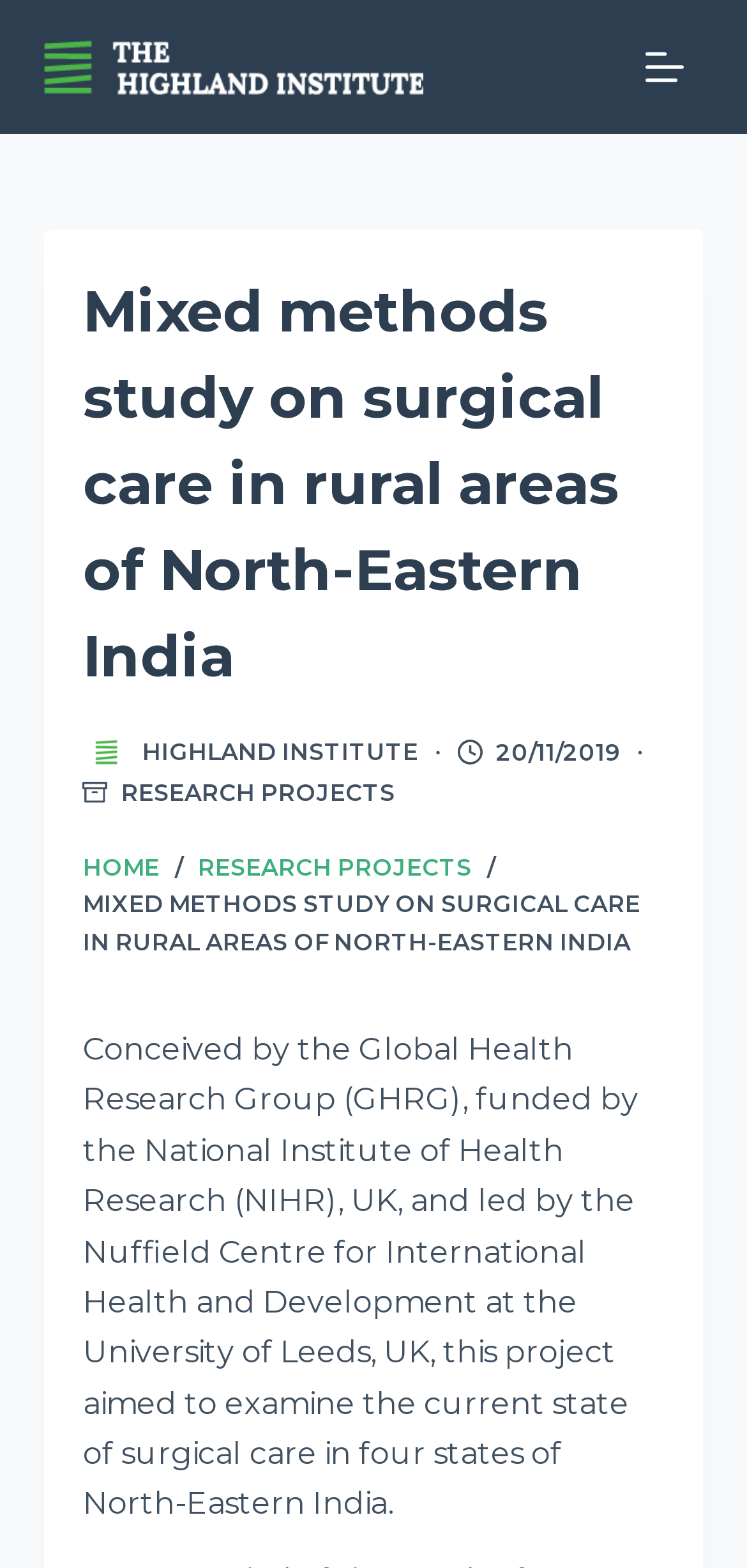Provide the bounding box coordinates for the area that should be clicked to complete the instruction: "Click the 'Skip to content' link".

[0.0, 0.0, 0.103, 0.024]